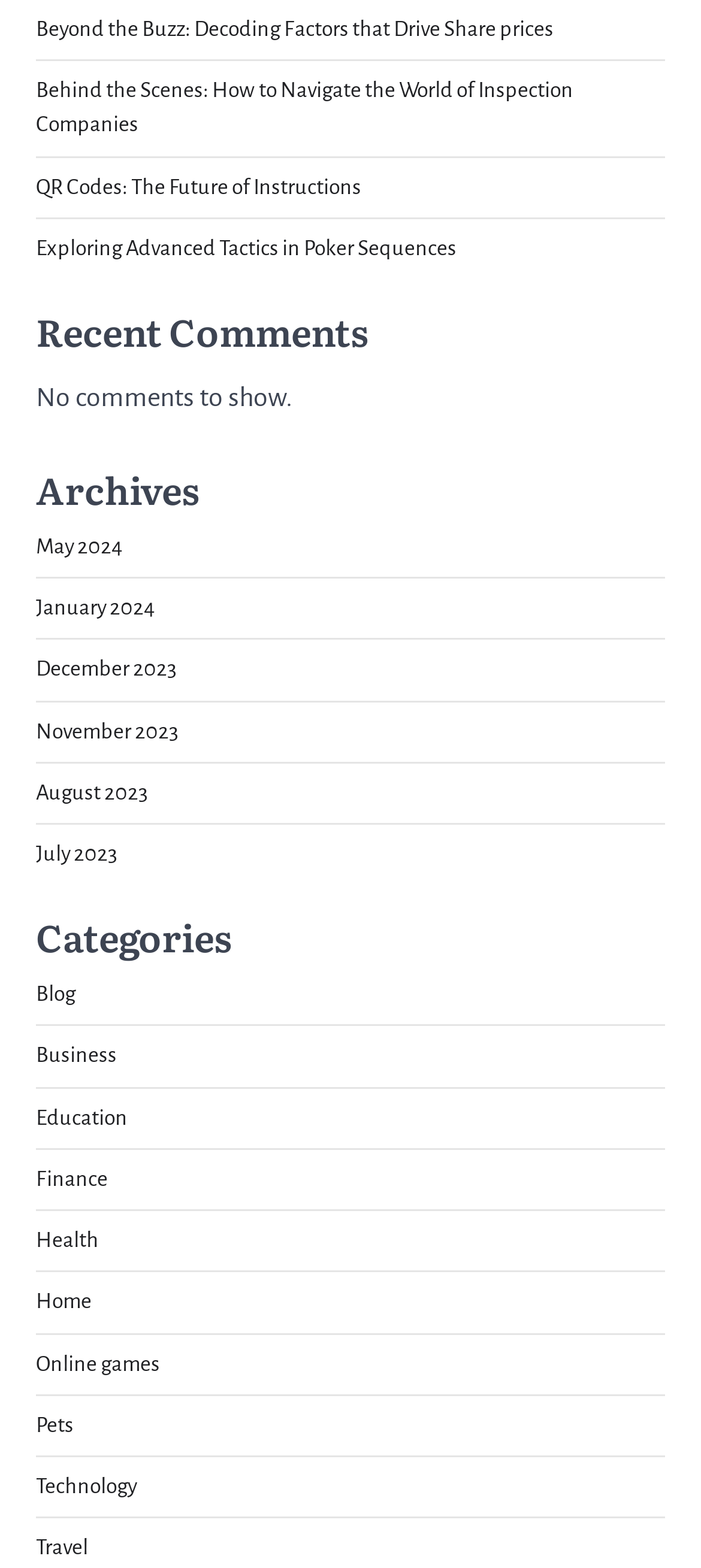Using the element description: "Blog", determine the bounding box coordinates. The coordinates should be in the format [left, top, right, bottom], with values between 0 and 1.

None